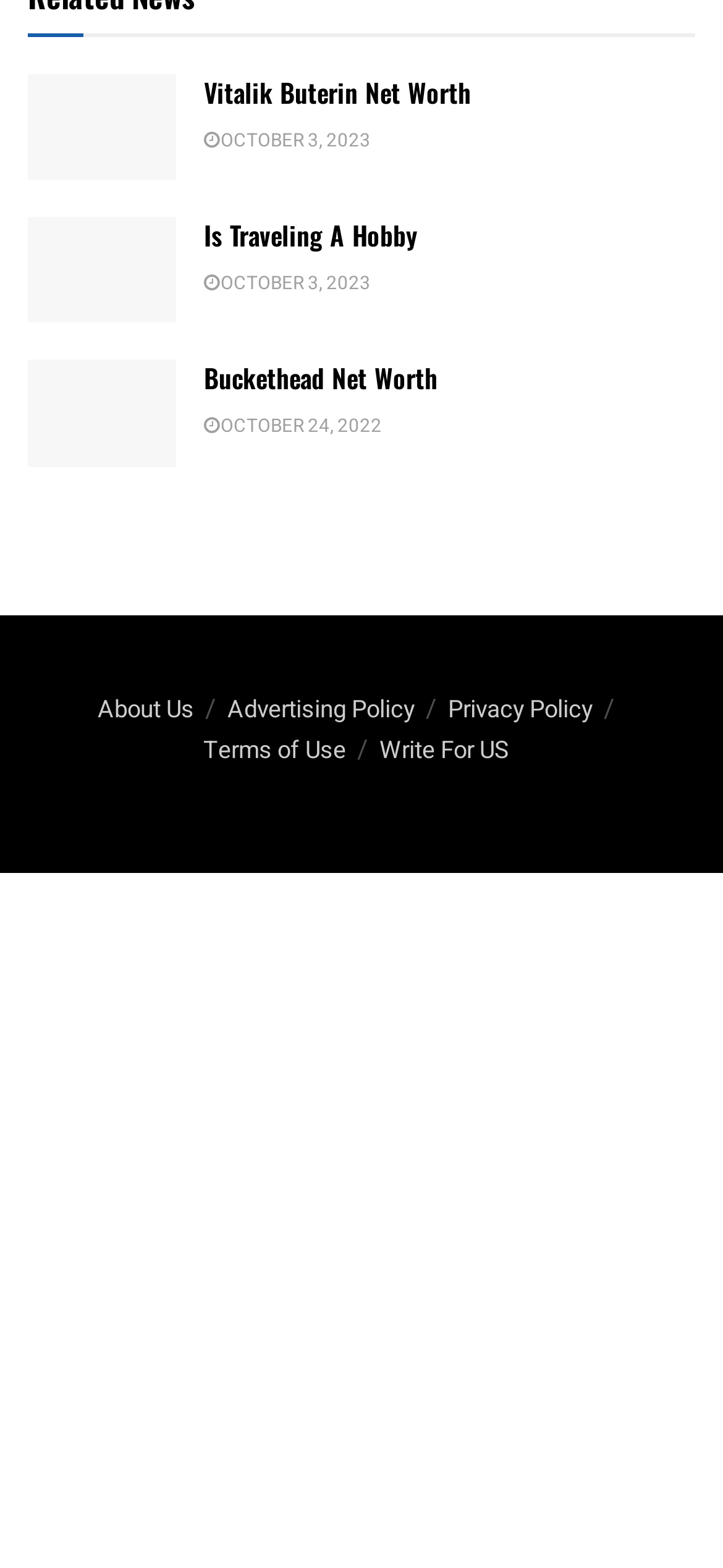How many articles are on this webpage?
Please provide a single word or phrase based on the screenshot.

3